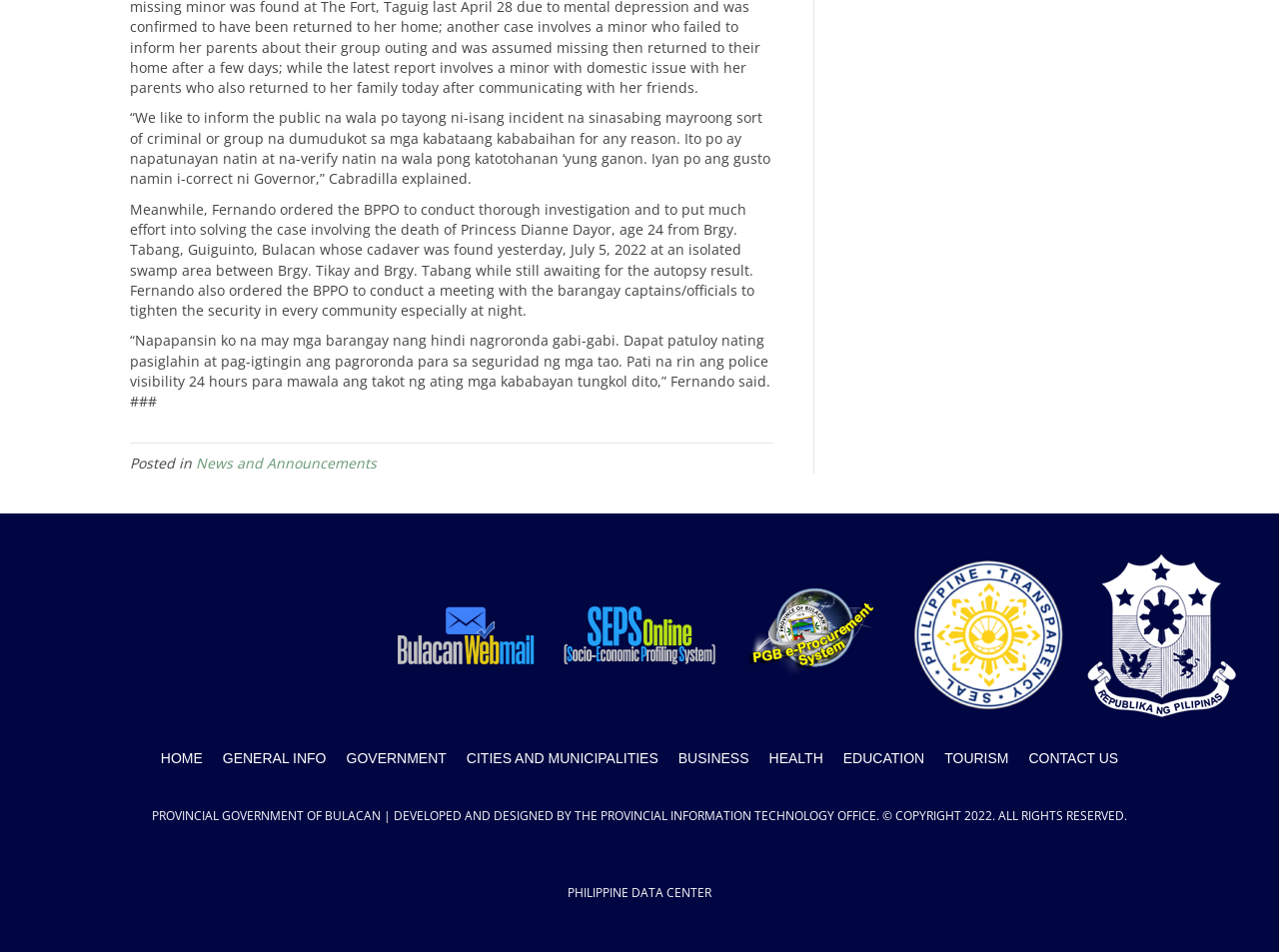Please specify the bounding box coordinates of the clickable section necessary to execute the following command: "Click on News and Announcements".

[0.153, 0.476, 0.295, 0.496]